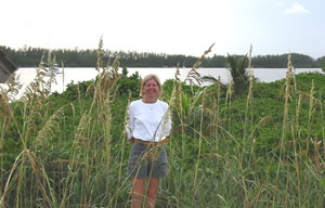What is the woman's role in the community?
Respond to the question with a single word or phrase according to the image.

Advocate for environmental initiatives